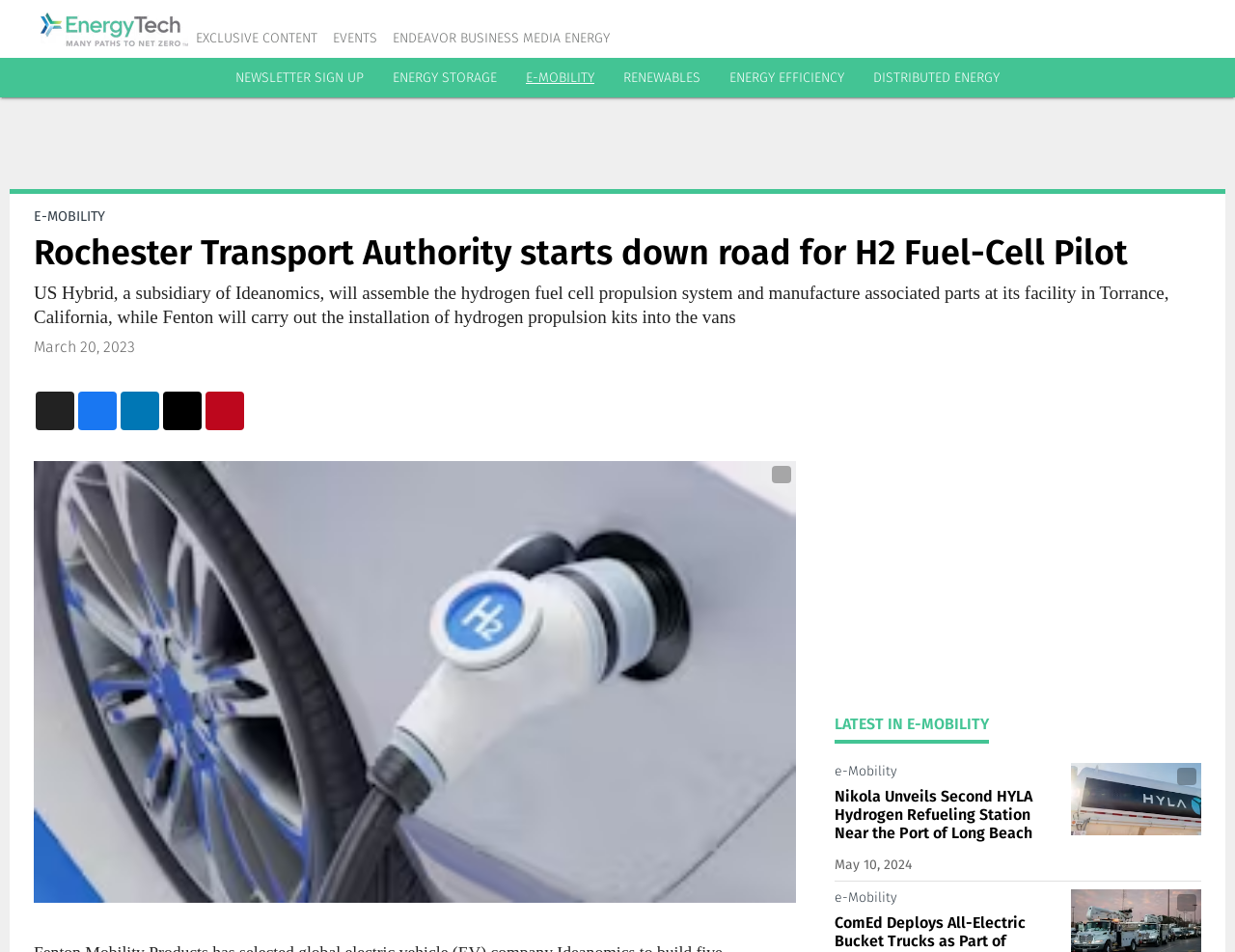Using the description "Energy Efficiency", predict the bounding box of the relevant HTML element.

[0.591, 0.073, 0.684, 0.09]